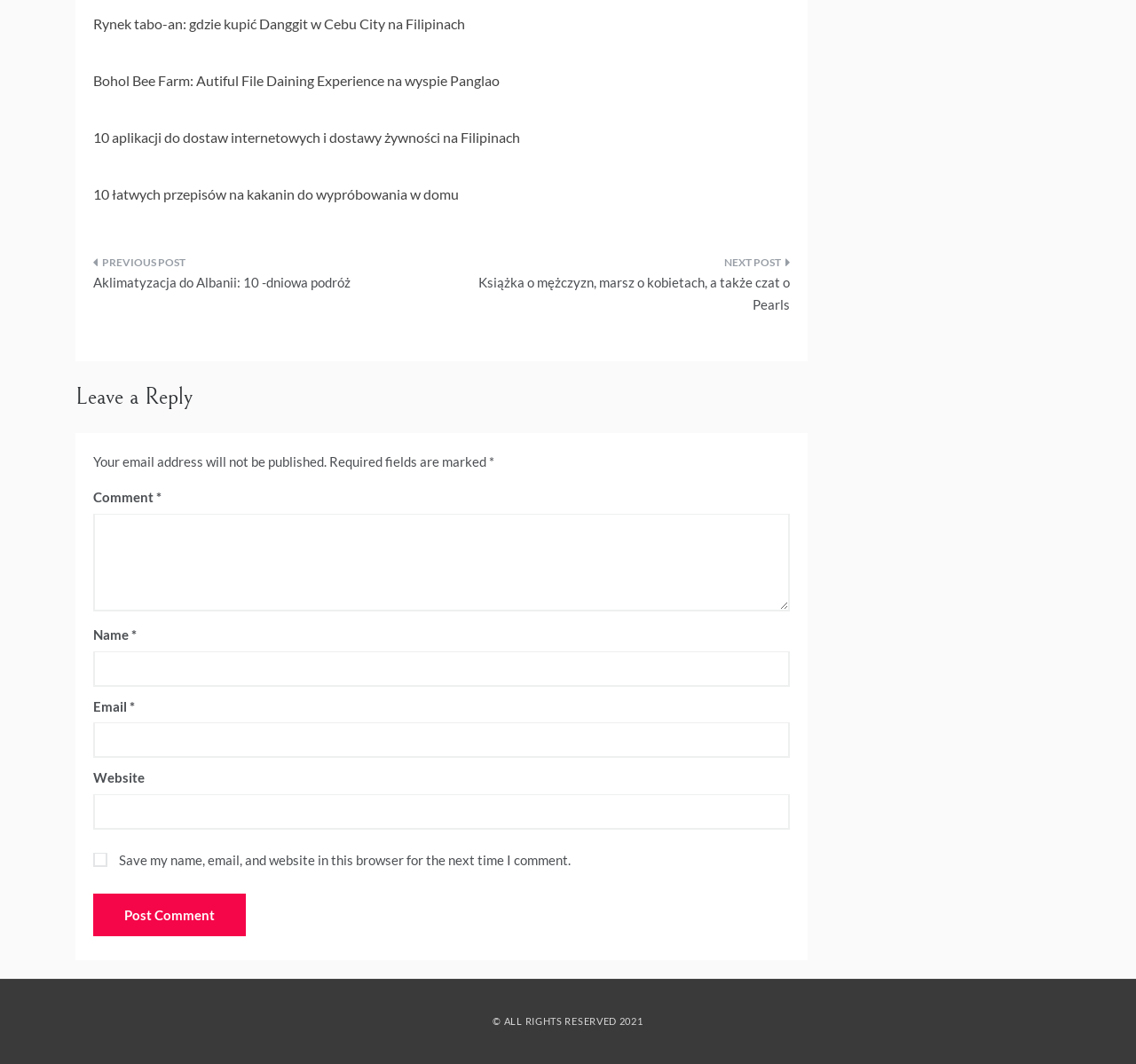Determine the bounding box coordinates of the section I need to click to execute the following instruction: "Enter a comment". Provide the coordinates as four float numbers between 0 and 1, i.e., [left, top, right, bottom].

[0.082, 0.483, 0.695, 0.574]